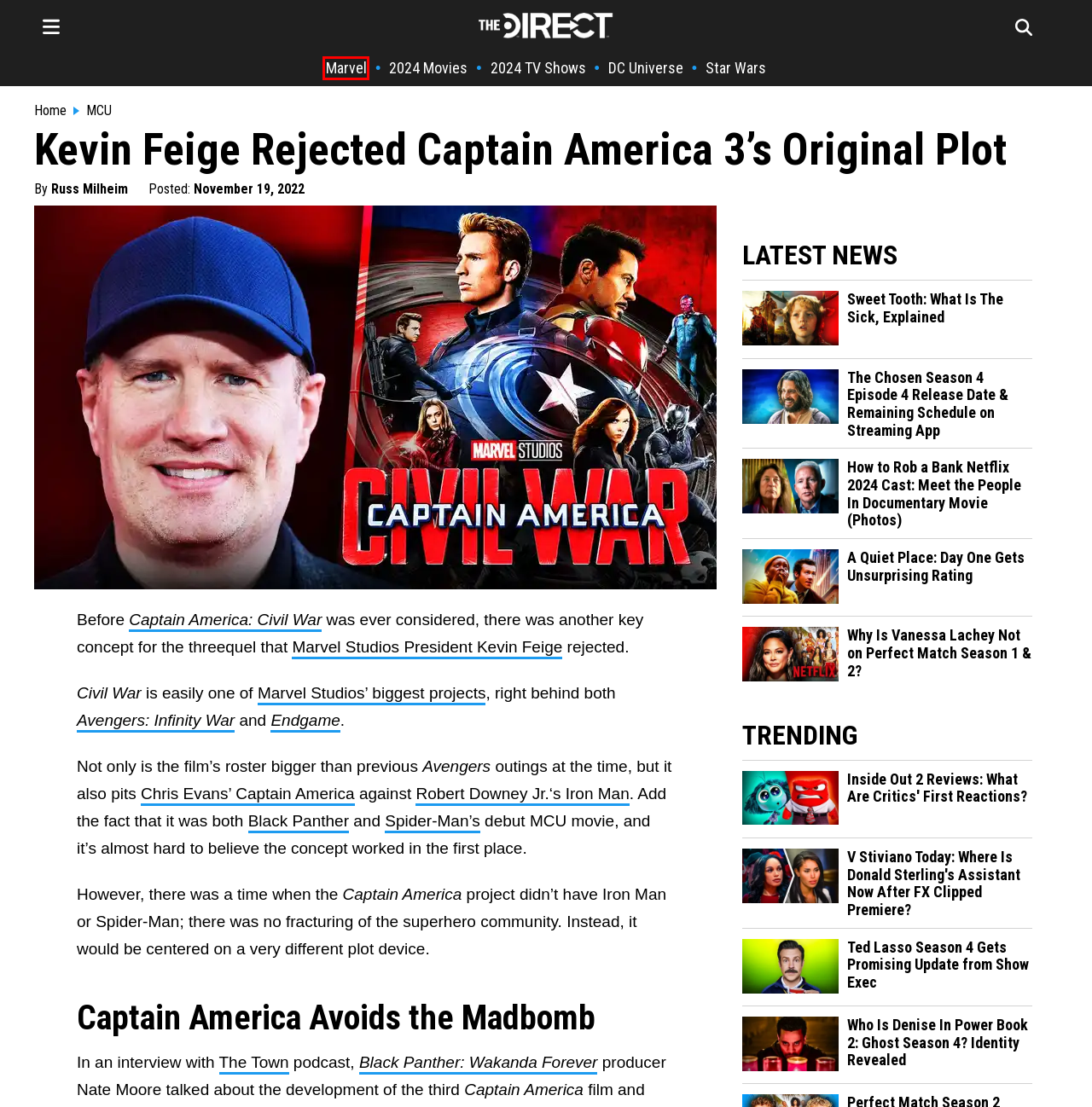Observe the provided screenshot of a webpage that has a red rectangle bounding box. Determine the webpage description that best matches the new webpage after clicking the element inside the red bounding box. Here are the candidates:
A. New Movies Coming Out: Upcoming Movie Release Dates for 2024 and Beyond | The Direct
B. Black Panther 2: Wakanda Forever | News, Cast & Release Date
C. Avengers: Endgame (2019 Movie) | Latest Updates & News
D. Inside Out 2 Reviews: What Are Critics' First Reactions?
E. DC Comic Universe Movie News & Rumors | The Direct
F. Star Wars Universe News & Rumors | Latest Updates Today
G. Avengers 3: Infinity War (2018 Movie) | News & Top Stories
H. MCU News | Marvel Cinematic Universe Latest Rumors

H